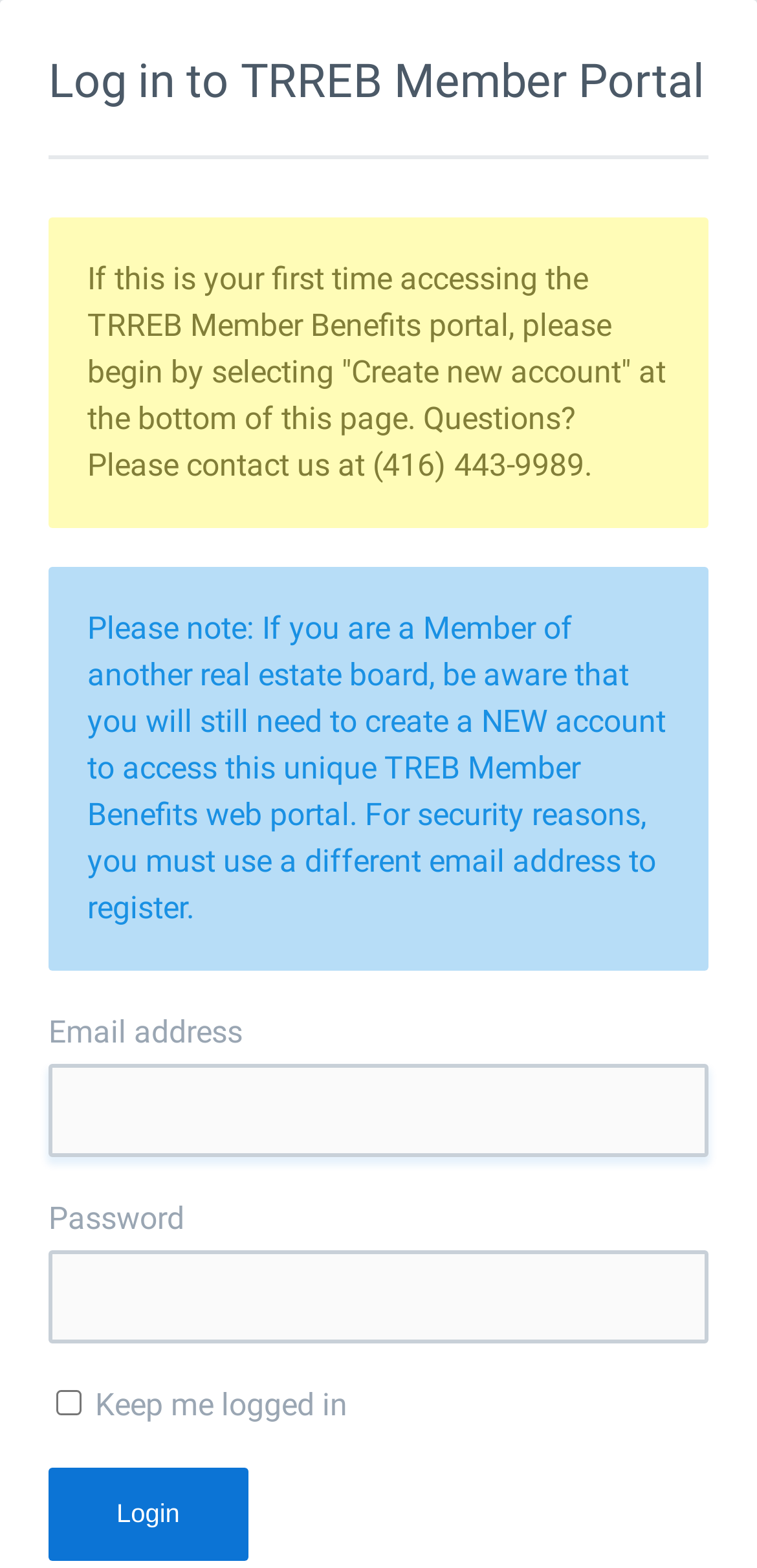Give a full account of the webpage's elements and their arrangement.

The webpage is a login portal for TRREB members. At the top, there is a heading that reads "Log in to TRREB Member Portal". Below the heading, there are two paragraphs of text that provide instructions and guidelines for first-time users and members of other real estate boards.

Underneath the instructional text, there is a login form with two input fields: one for email address and one for password. The email address field is located on the left side of the page, and the password field is below it. Both fields are required to be filled in.

To the right of the password field, there is a checkbox with the label "Keep me logged in". Below the login form, there is a button labeled "Login" that is centered on the page.

At the bottom of the page, there is no explicit call-to-action for creating a new account, but it is mentioned in the instructional text above.